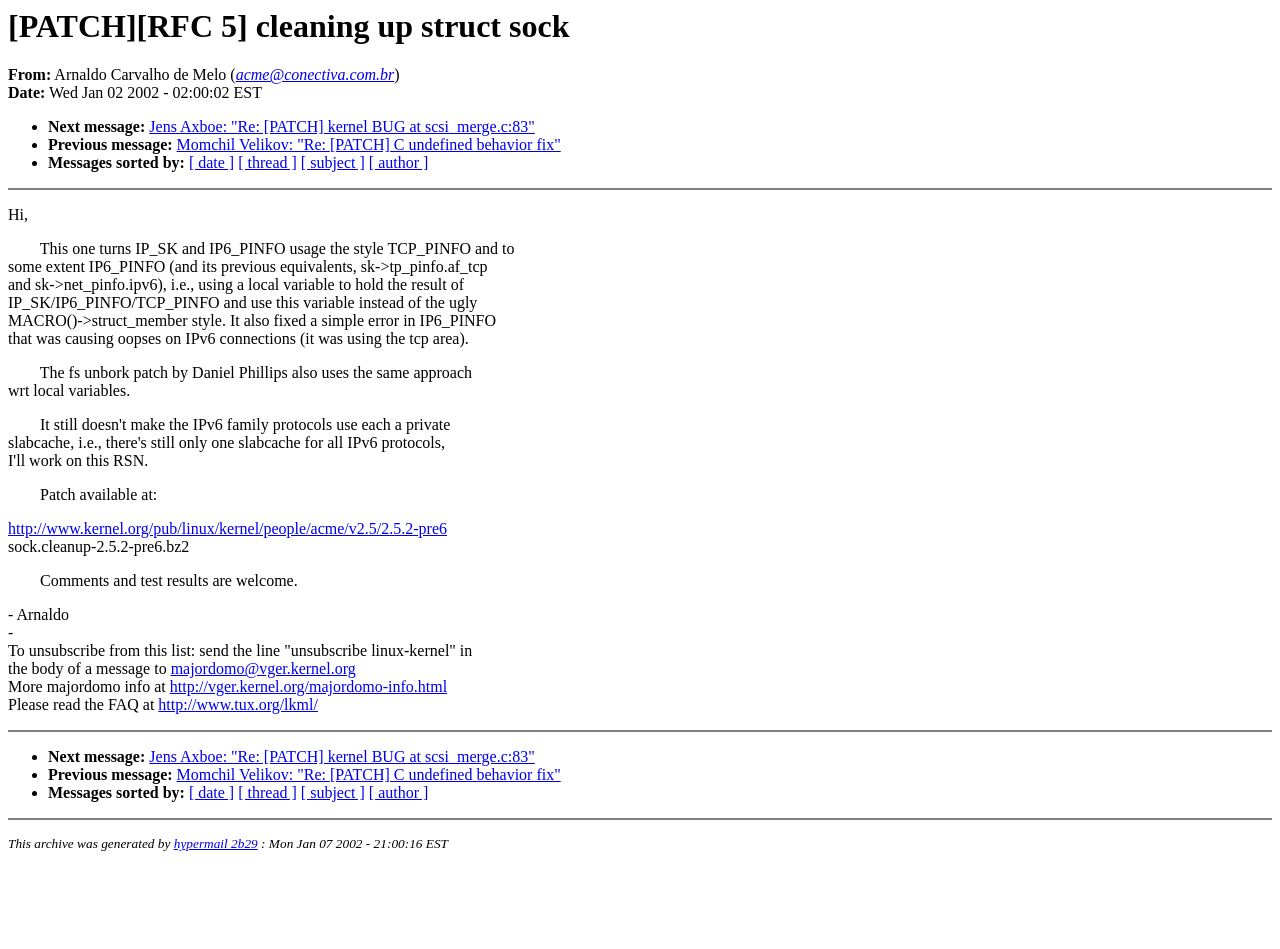What is the date of this email?
Please use the image to provide an in-depth answer to the question.

The date of this email is Wed Jan 02 2002 - 02:00:02 EST, which is specified in the 'Date:' field at the top of the page.